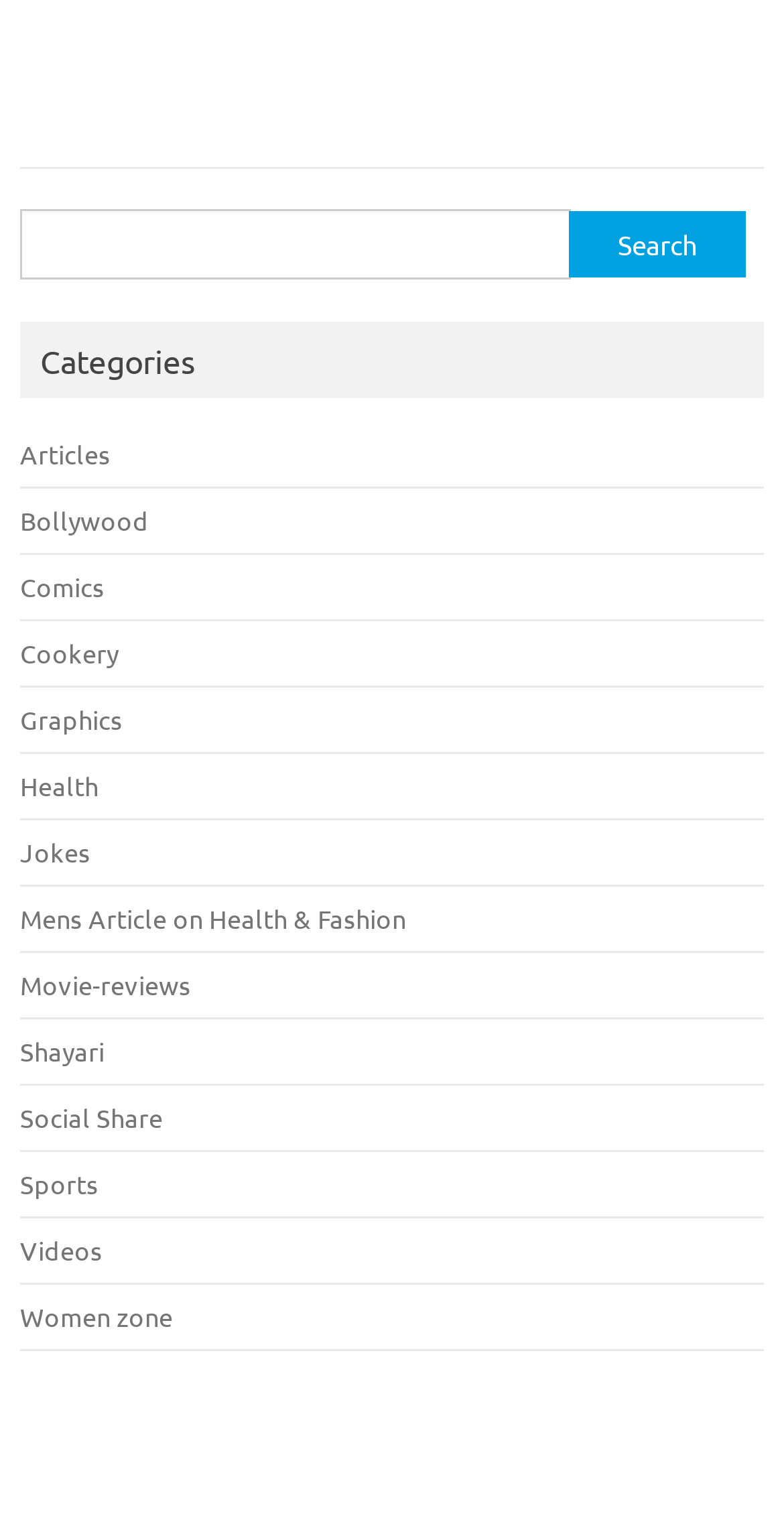Using the provided element description "Privacy Policy", determine the bounding box coordinates of the UI element.

[0.026, 0.892, 0.231, 0.915]